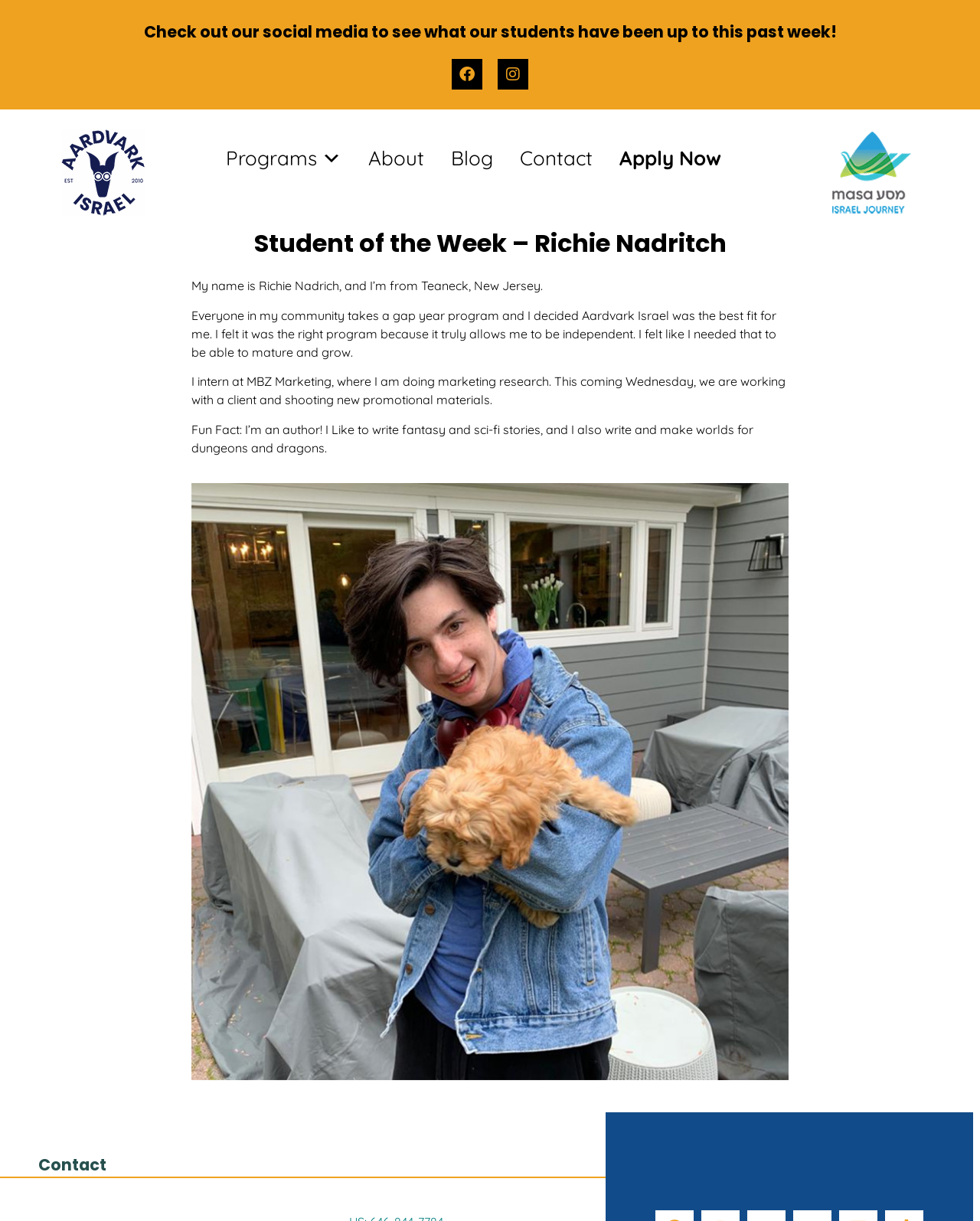What is the name of the company where Richie Nadritch interns?
From the details in the image, provide a complete and detailed answer to the question.

I found the answer by reading the text 'I intern at MBZ Marketing, where I am doing marketing research.' which is located in the main section of the webpage.